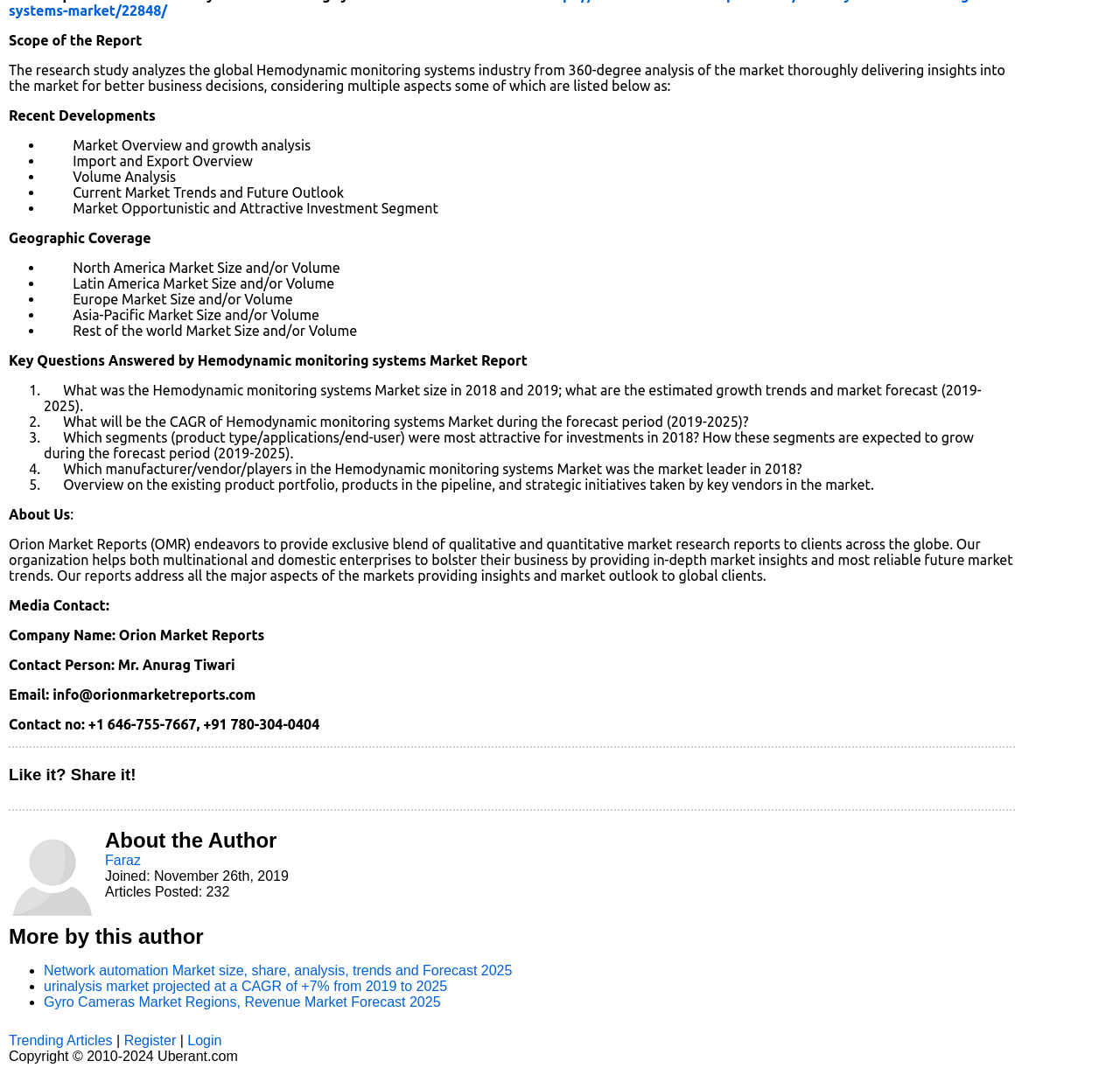Bounding box coordinates are specified in the format (top-left x, top-left y, bottom-right x, bottom-right y). All values are floating point numbers bounded between 0 and 1. Please provide the bounding box coordinate of the region this sentence describes: Trending Articles

[0.008, 0.961, 0.1, 0.975]